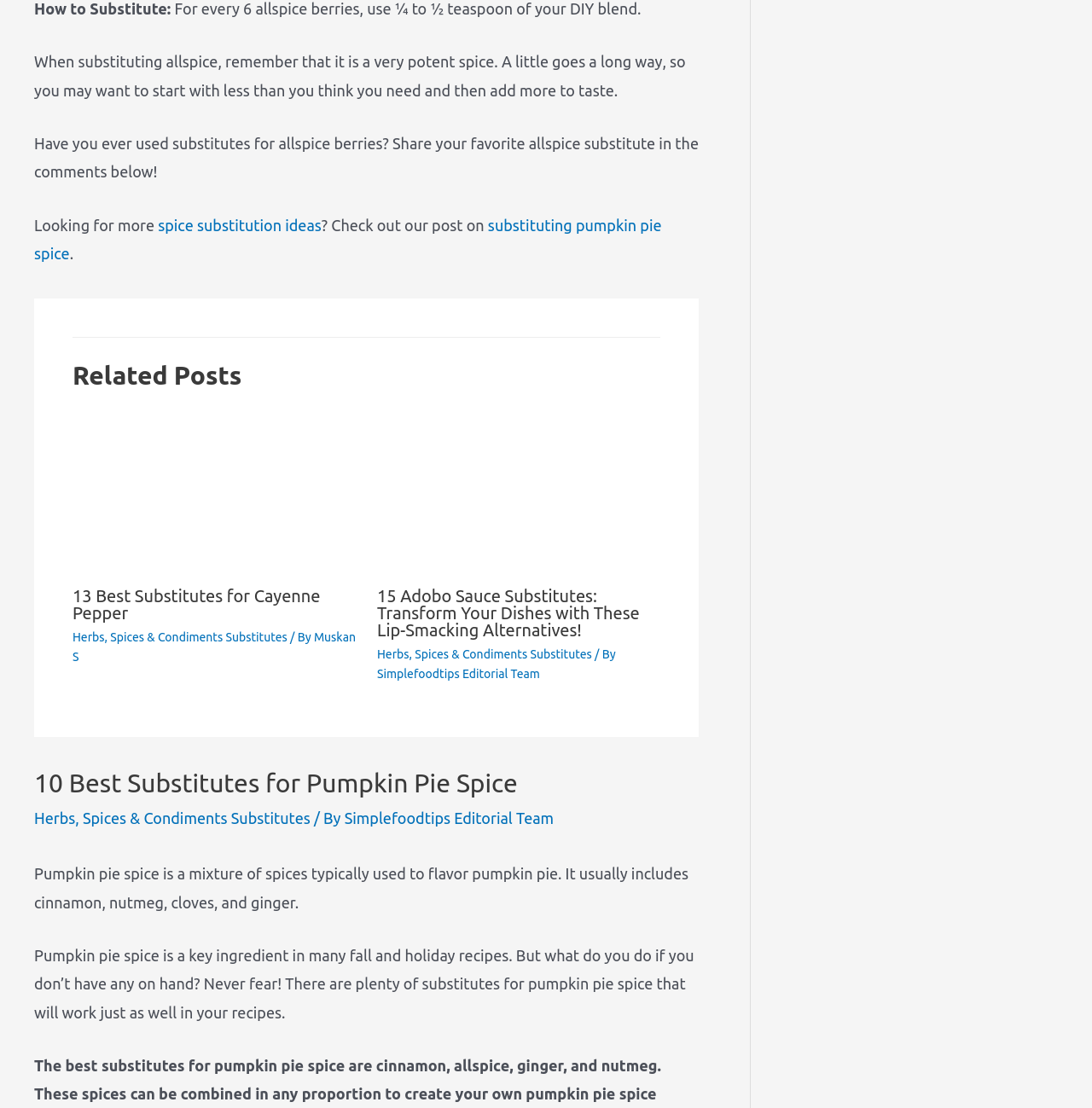Based on the image, provide a detailed response to the question:
Who wrote the post about pumpkin pie spice substitutes?

The text mentions that the post about pumpkin pie spice substitutes was written by the 'Simplefoodtips Editorial Team'.